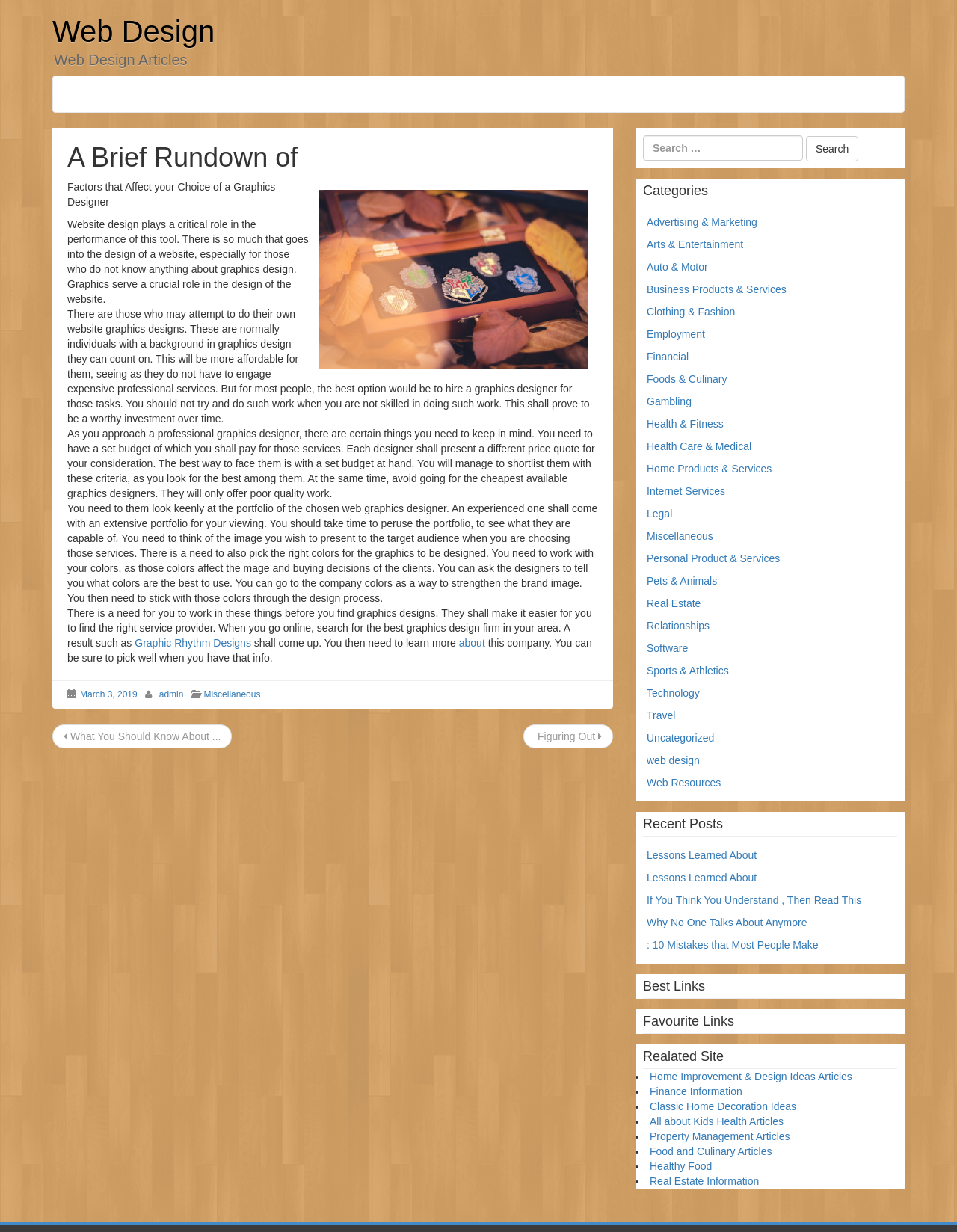Please determine the bounding box coordinates of the area that needs to be clicked to complete this task: 'Search for something'. The coordinates must be four float numbers between 0 and 1, formatted as [left, top, right, bottom].

[0.672, 0.11, 0.839, 0.13]